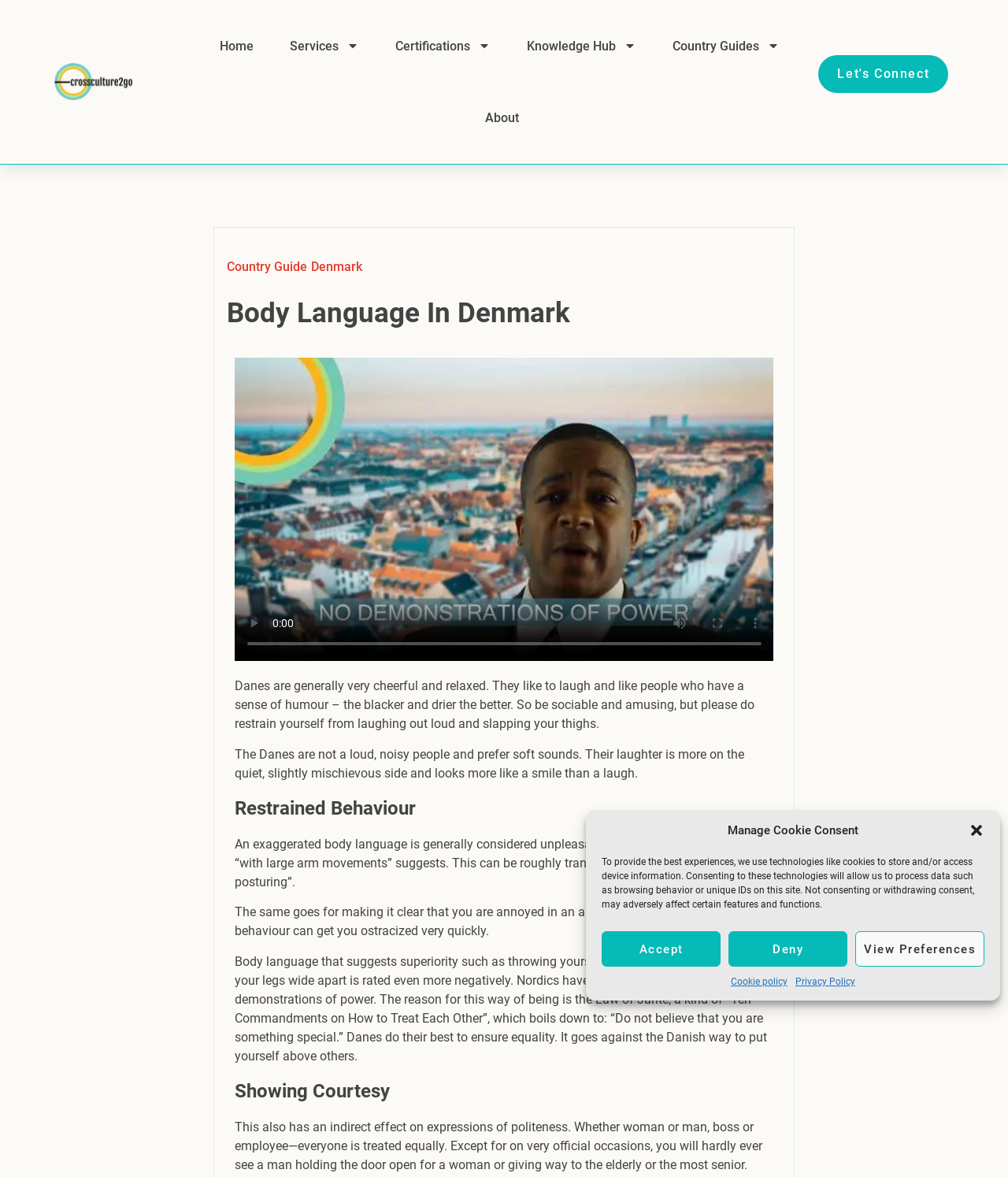Locate the UI element described by Cookie policy in the provided webpage screenshot. Return the bounding box coordinates in the format (top-left x, top-left y, bottom-right x, bottom-right y), ensuring all values are between 0 and 1.

[0.725, 0.828, 0.781, 0.84]